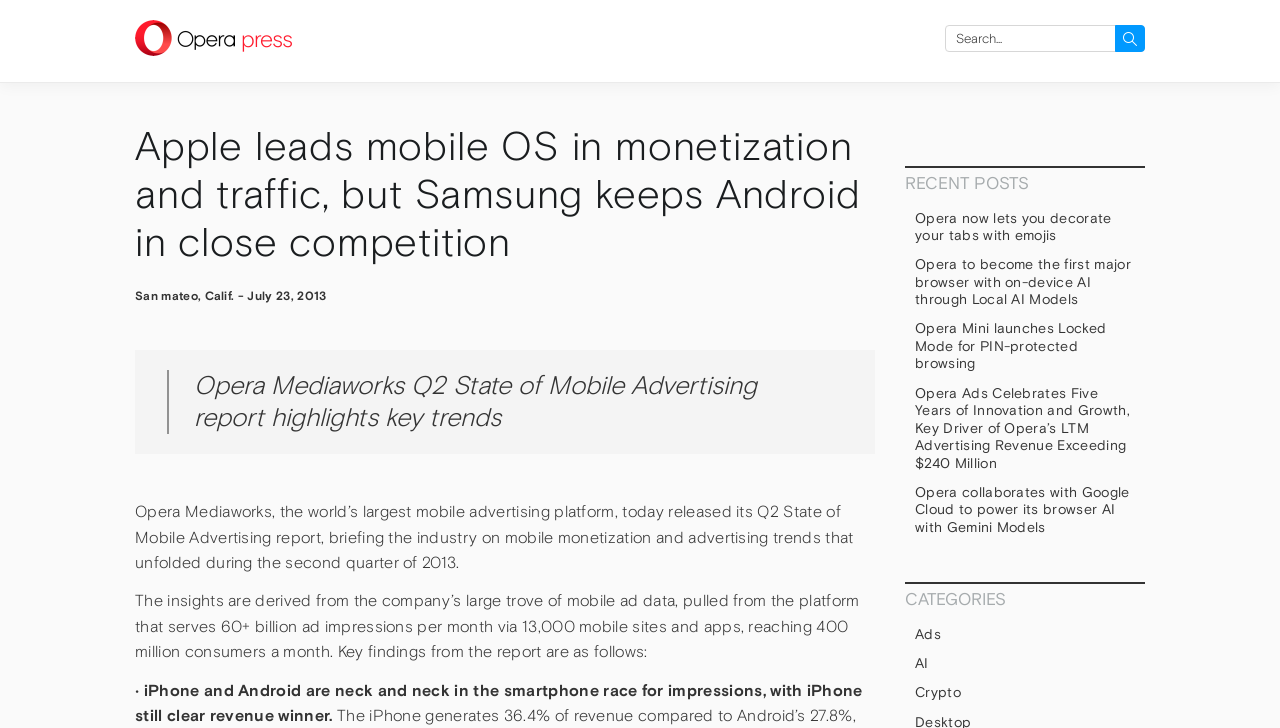Kindly determine the bounding box coordinates for the area that needs to be clicked to execute this instruction: "Check recent posts".

[0.707, 0.228, 0.895, 0.272]